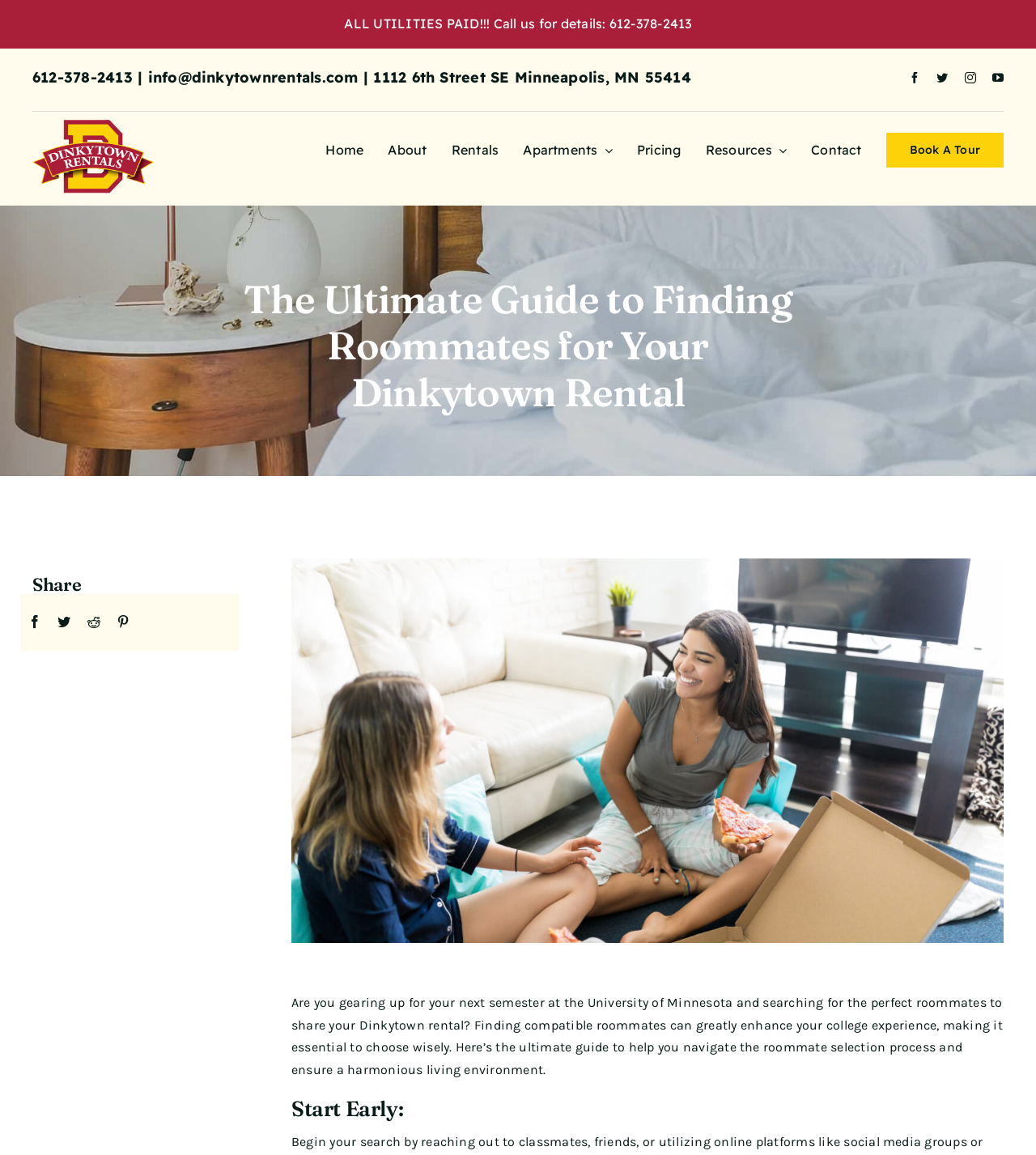Extract the primary header of the webpage and generate its text.

The Ultimate Guide to Finding Roommates for Your Dinkytown Rental